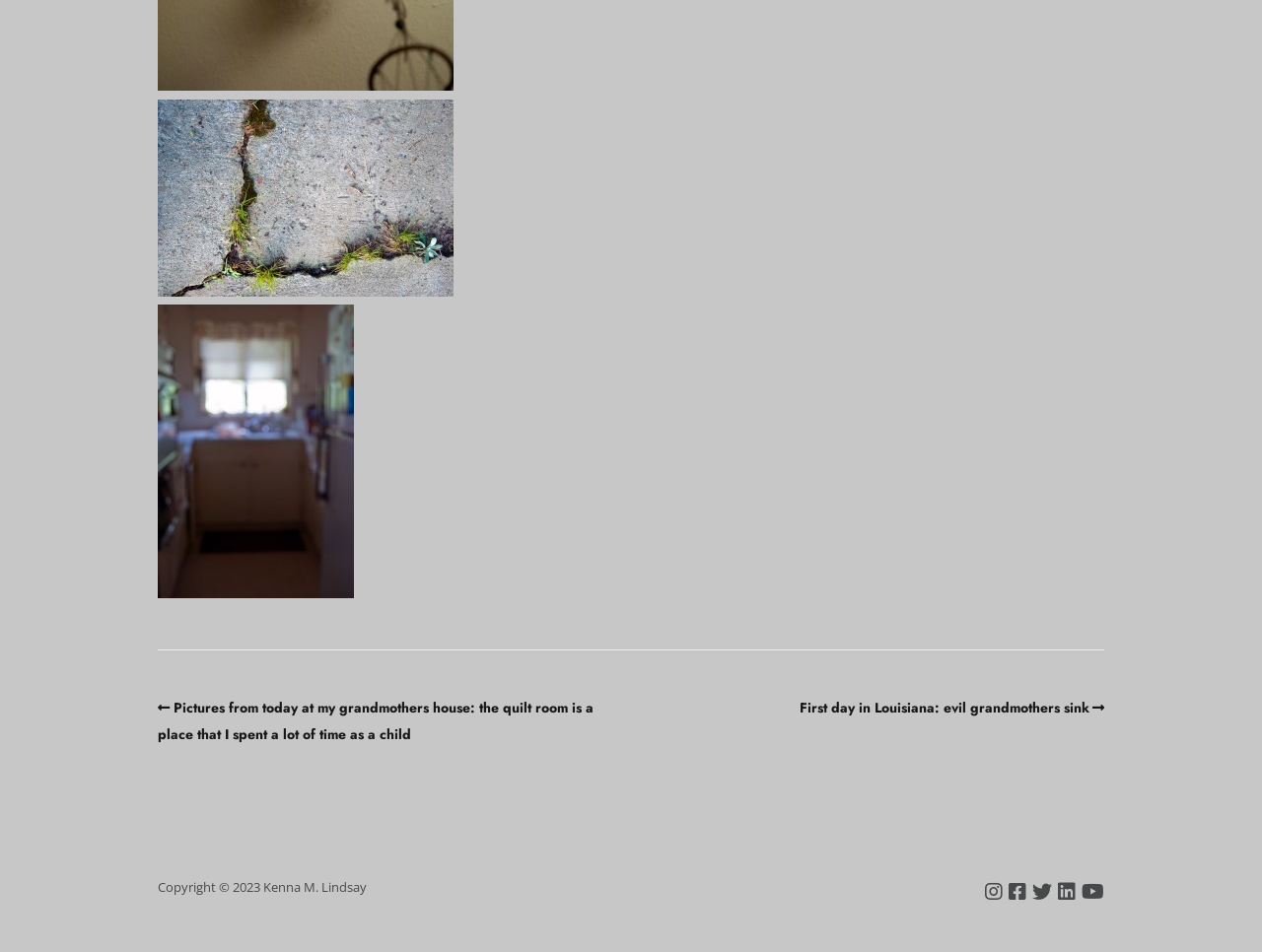Respond concisely with one word or phrase to the following query:
What is the author's name?

Kenna M. Lindsay